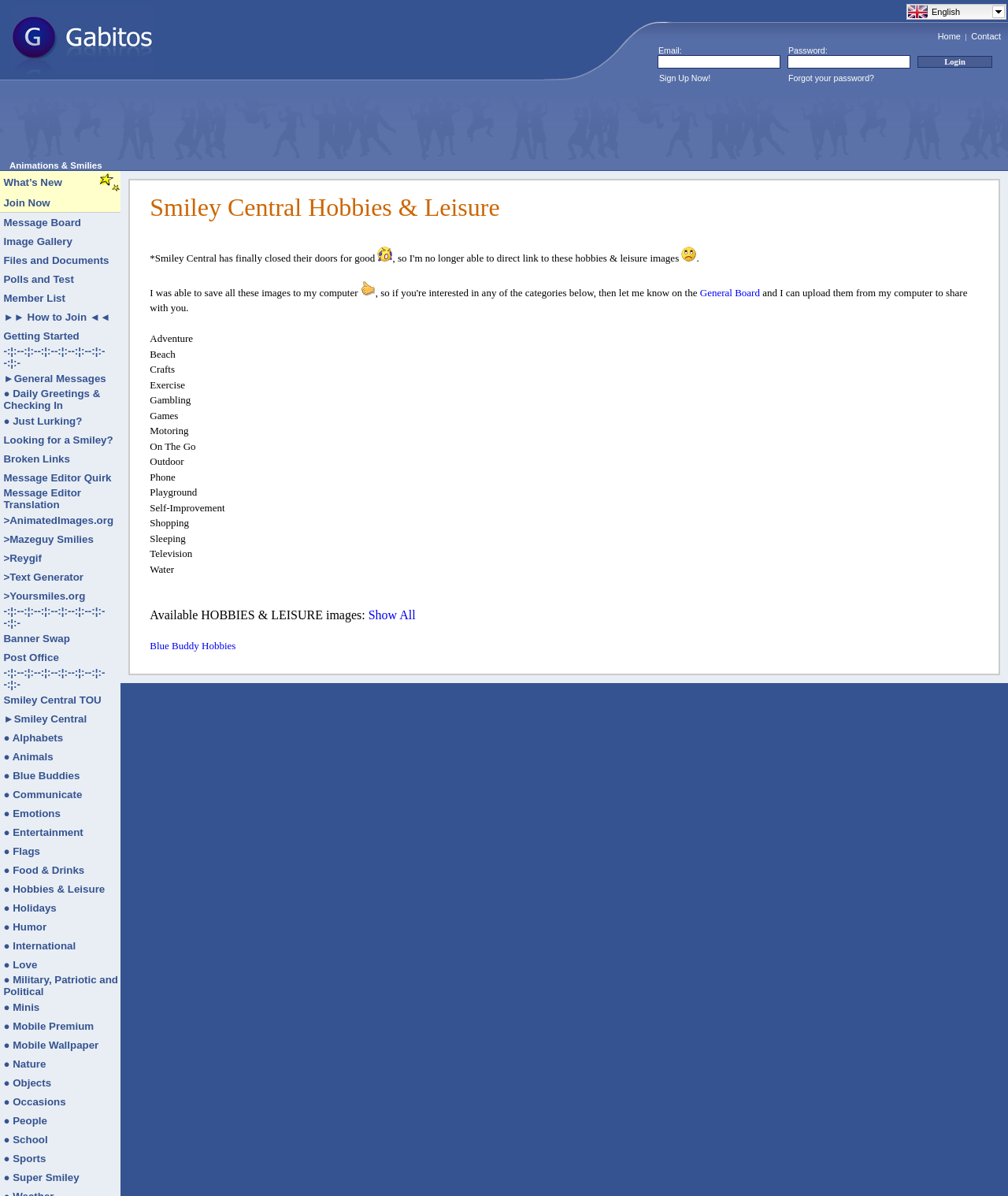Extract the bounding box for the UI element that matches this description: "● Mobile Premium".

[0.003, 0.855, 0.093, 0.862]